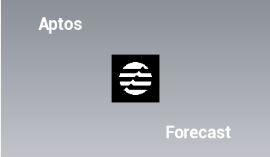Describe the image with as much detail as possible.

The image features a sleek black logo representing a financial forecast for Aptos, a blockchain platform. Surrounding the logo are the words "Aptos" on the left and "Forecast" on the right, both rendered in a modern, light-colored font against a subtle gradient background. This design reflects a contemporary aesthetic, emphasizing the logo as a central focus, likely to signify a prediction or analysis related to the Aptos token’s price movements. This visual is part of a broader discussion about cryptocurrency trends and insights in financial markets.